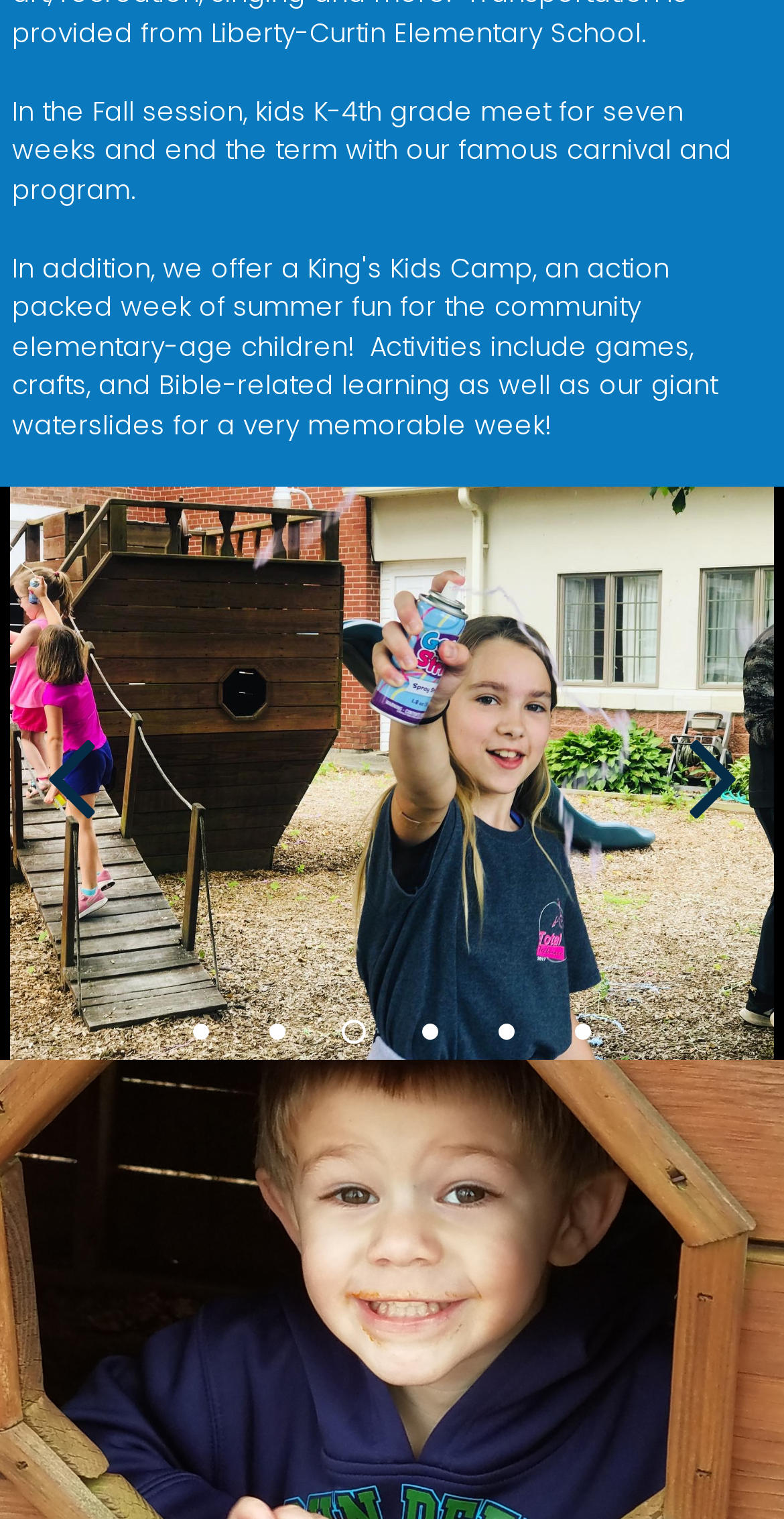What is the age range of kids for the Fall session?
Using the image, give a concise answer in the form of a single word or short phrase.

K-4th grade